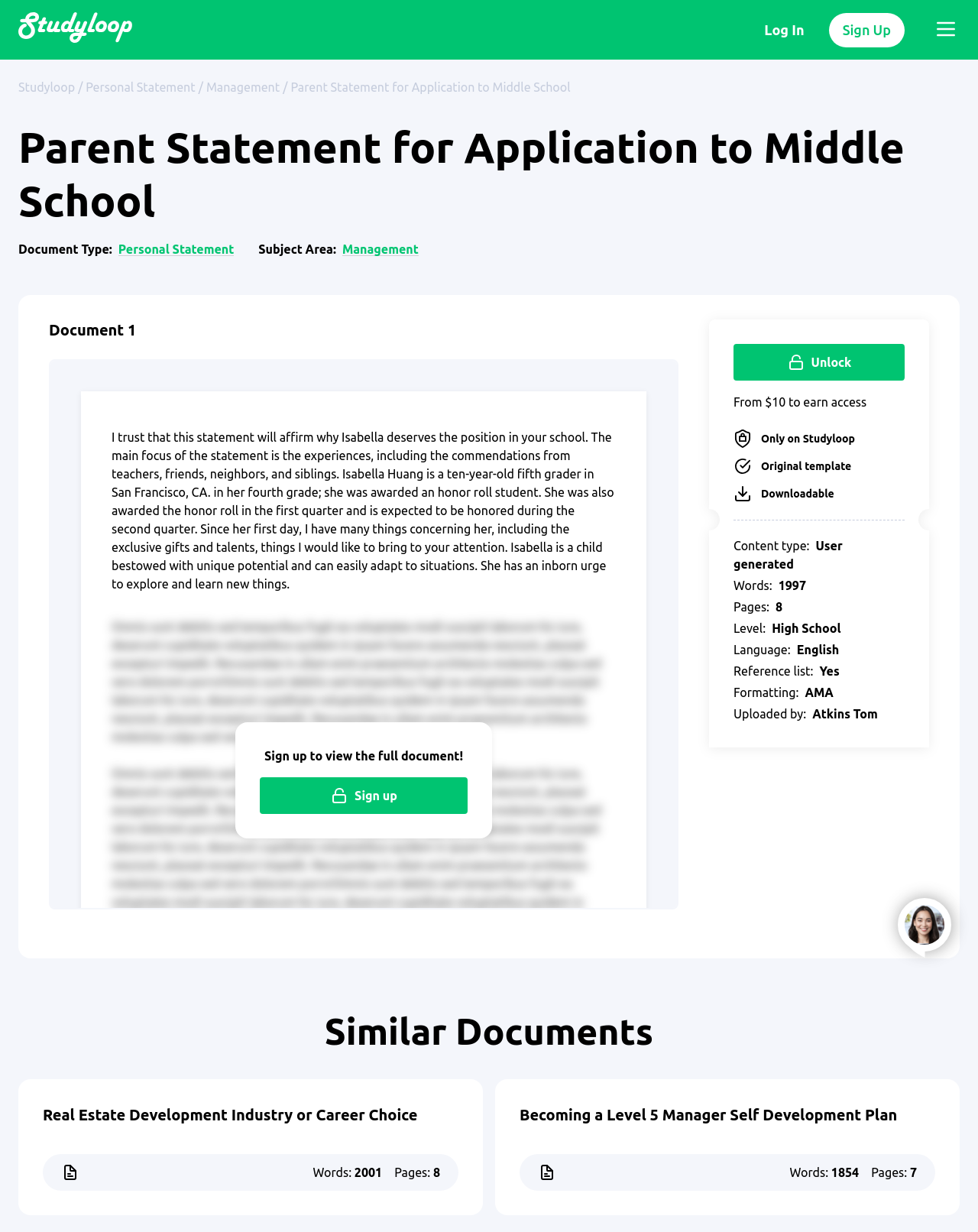Given the element description News & FAQs, specify the bounding box coordinates of the corresponding UI element in the format (top-left x, top-left y, bottom-right x, bottom-right y). All values must be between 0 and 1.

None